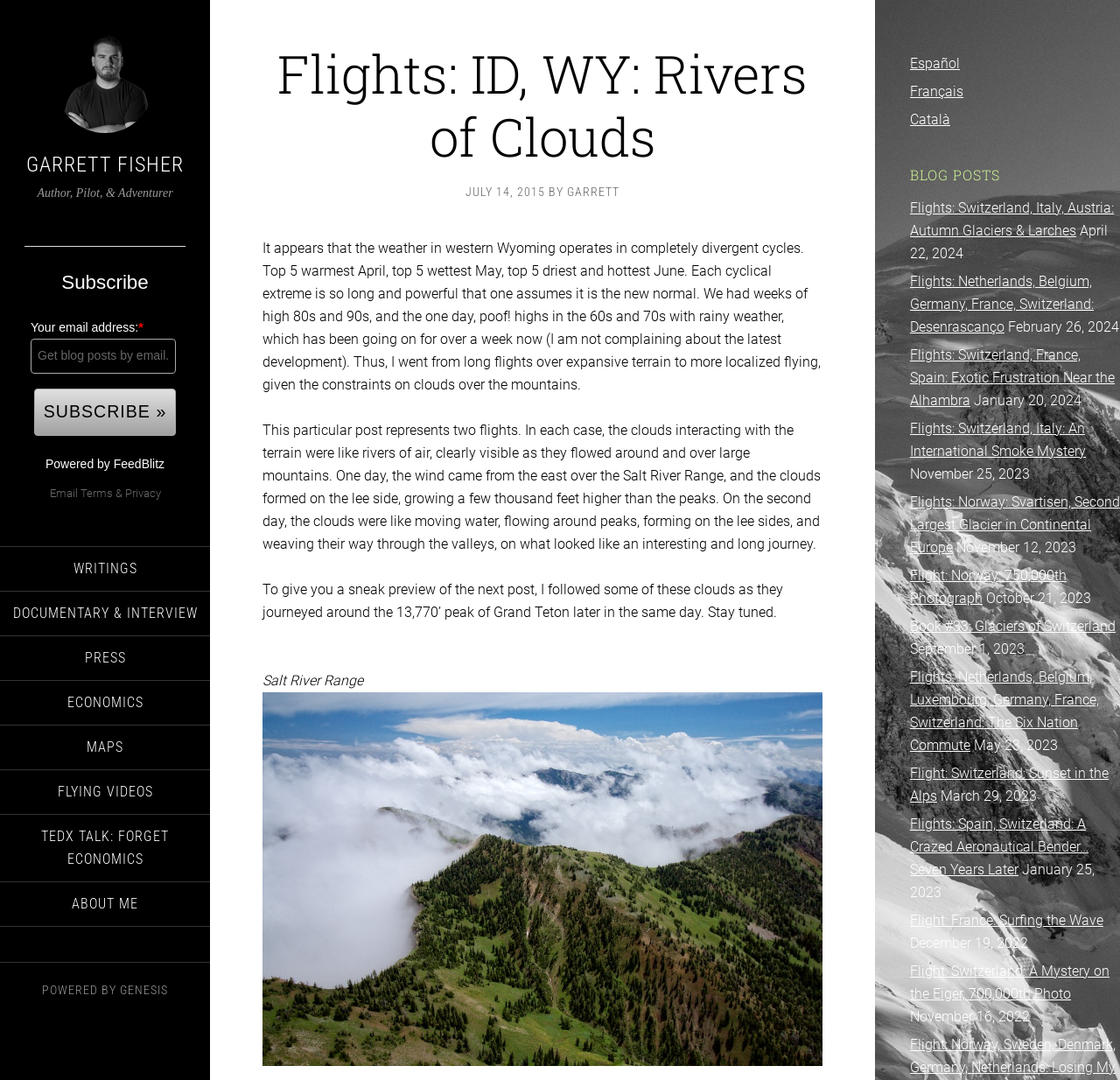How many languages can this blog be translated to?
Using the visual information, answer the question in a single word or phrase.

3